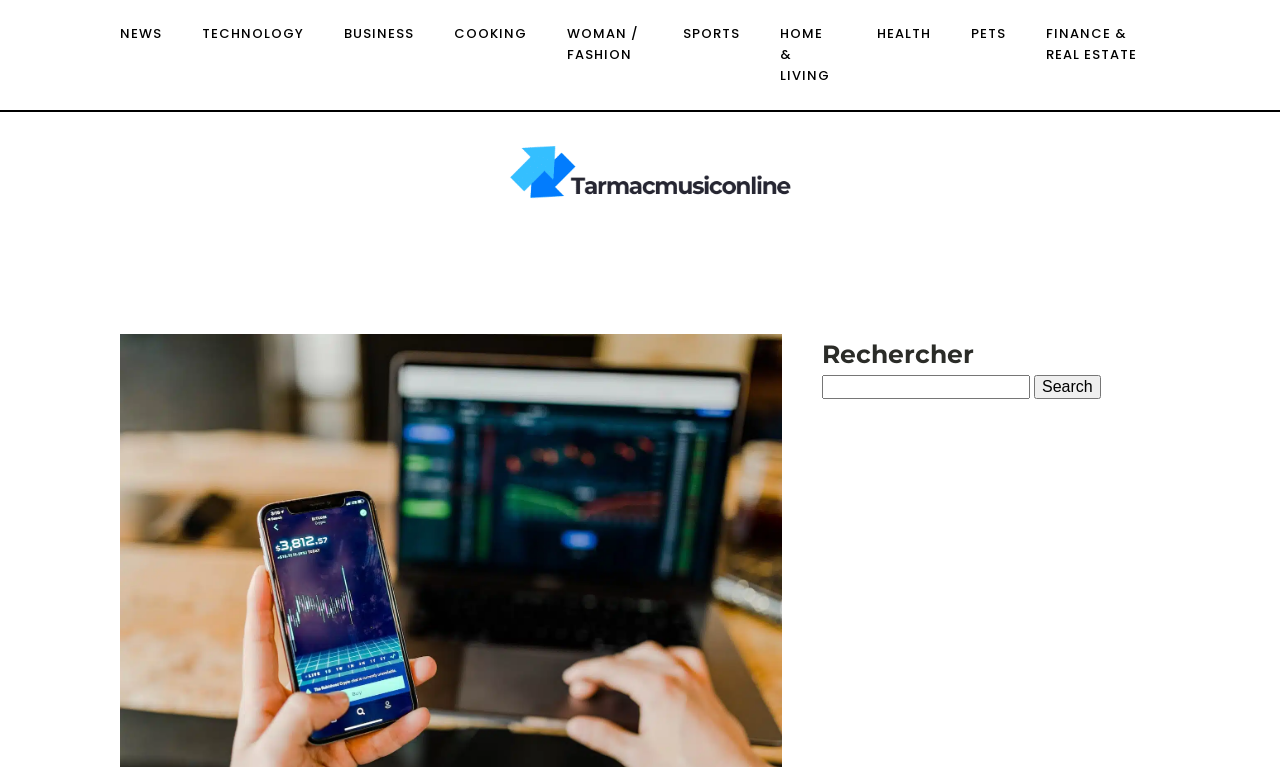How many links are in the top navigation bar?
Give a comprehensive and detailed explanation for the question.

By counting the links in the top navigation bar, we can see that there are 10 links in total, including NEWS, TECHNOLOGY, BUSINESS, COOKING, WOMAN / FASHION, SPORTS, HOME & LIVING, HEALTH, PETS, and FINANCE & REAL ESTATE.